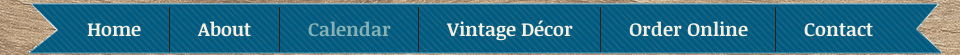Explain in detail what you see in the image.

This image features a stylish navigation bar from "The Living Room Coffee Shop & Decor" website. The bar is designed with a textured, rustic background that complements the coffee shop's cozy theme. It includes several links arranged horizontally, inviting users to explore different sections of the website. The links are labeled "Home," "About," "Calendar," "Vintage Décor," "Order Online," and "Contact," prominently displayed in an elegant font against a calming blue background. This design aims to enhance user experience by providing easy access to information about the coffee shop's offerings, events, and contact details, making it a welcoming digital space for visitors.